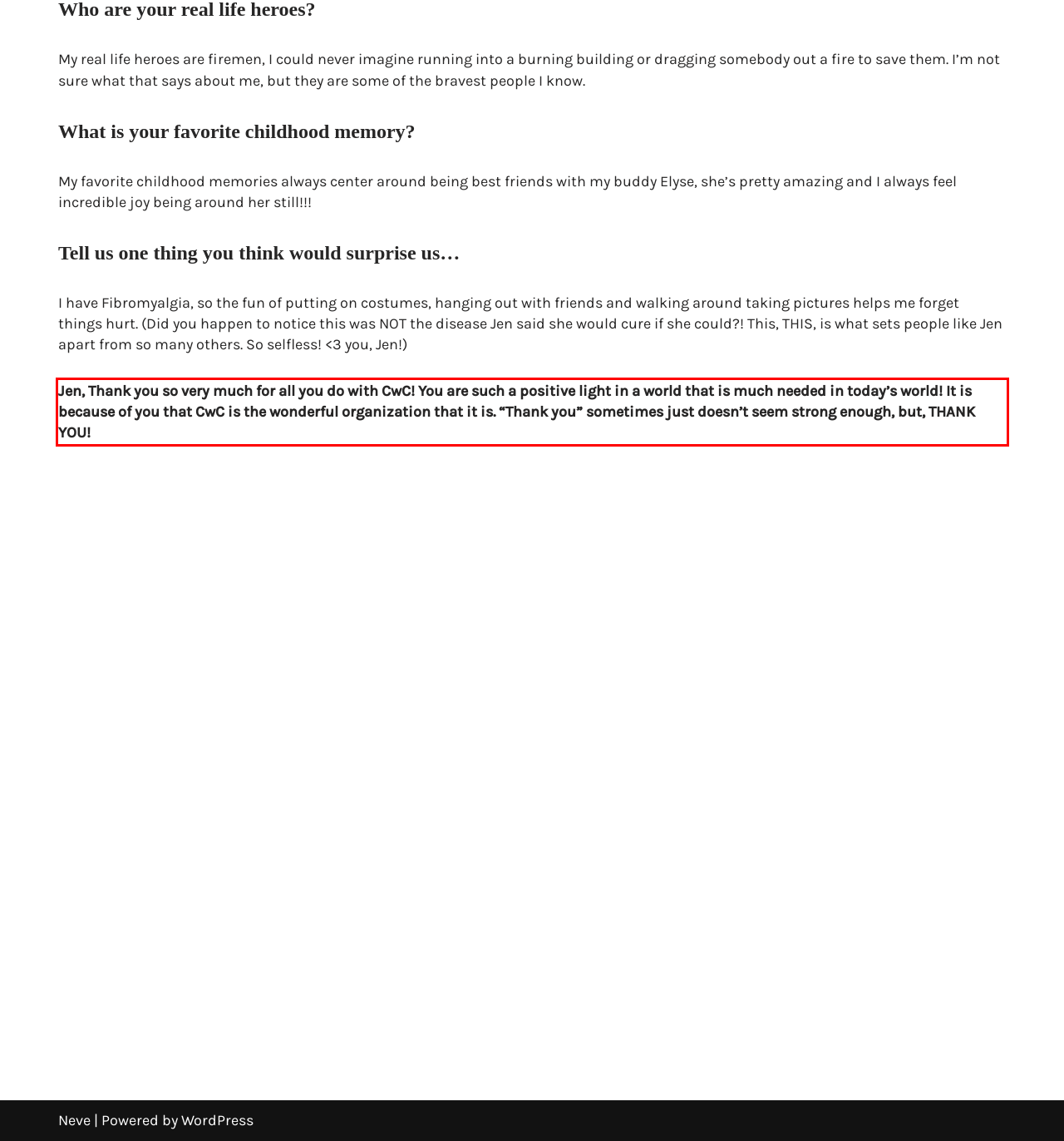Please analyze the screenshot of a webpage and extract the text content within the red bounding box using OCR.

Jen, Thank you so very much for all you do with CwC! You are such a positive light in a world that is much needed in today’s world! It is because of you that CwC is the wonderful organization that it is. “Thank you” sometimes just doesn’t seem strong enough, but, THANK YOU!